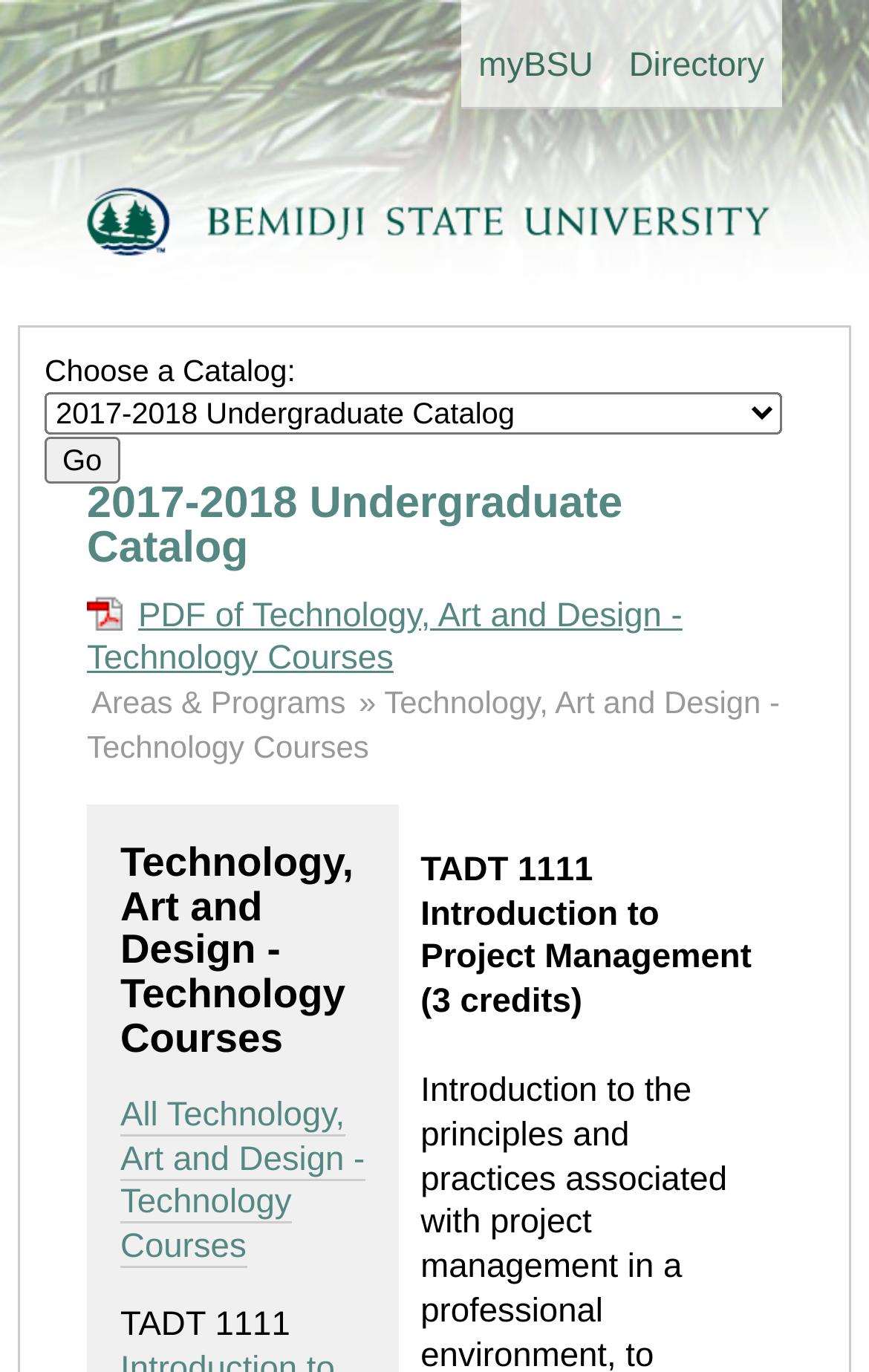Please provide the bounding box coordinate of the region that matches the element description: Directory. Coordinates should be in the format (top-left x, top-left y, bottom-right x, bottom-right y) and all values should be between 0 and 1.

[0.703, 0.0, 0.9, 0.079]